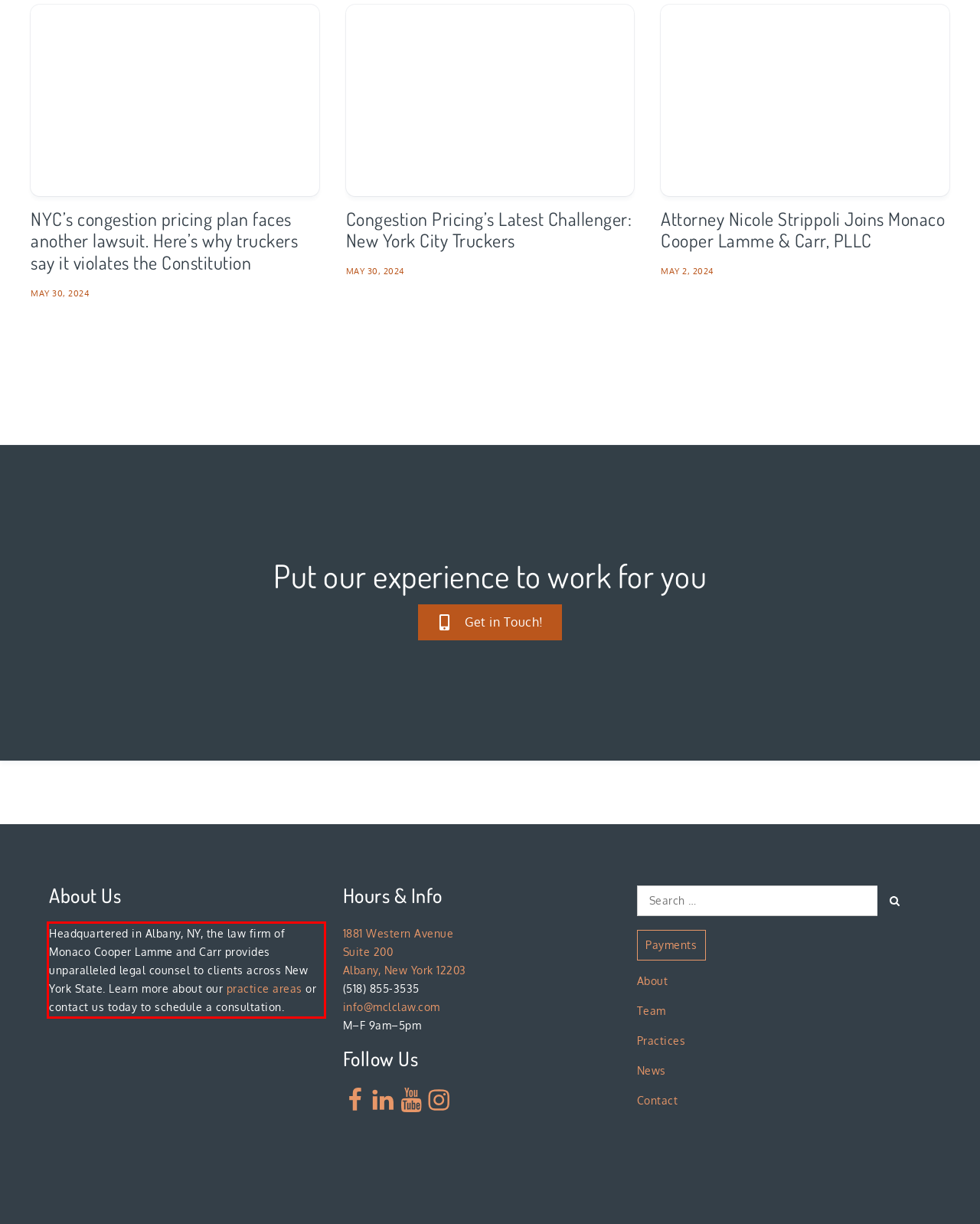Identify the text within the red bounding box on the webpage screenshot and generate the extracted text content.

Headquartered in Albany, NY, the law firm of Monaco Cooper Lamme and Carr provides unparalleled legal counsel to clients across New York State. Learn more about our practice areas or contact us today to schedule a consultation.